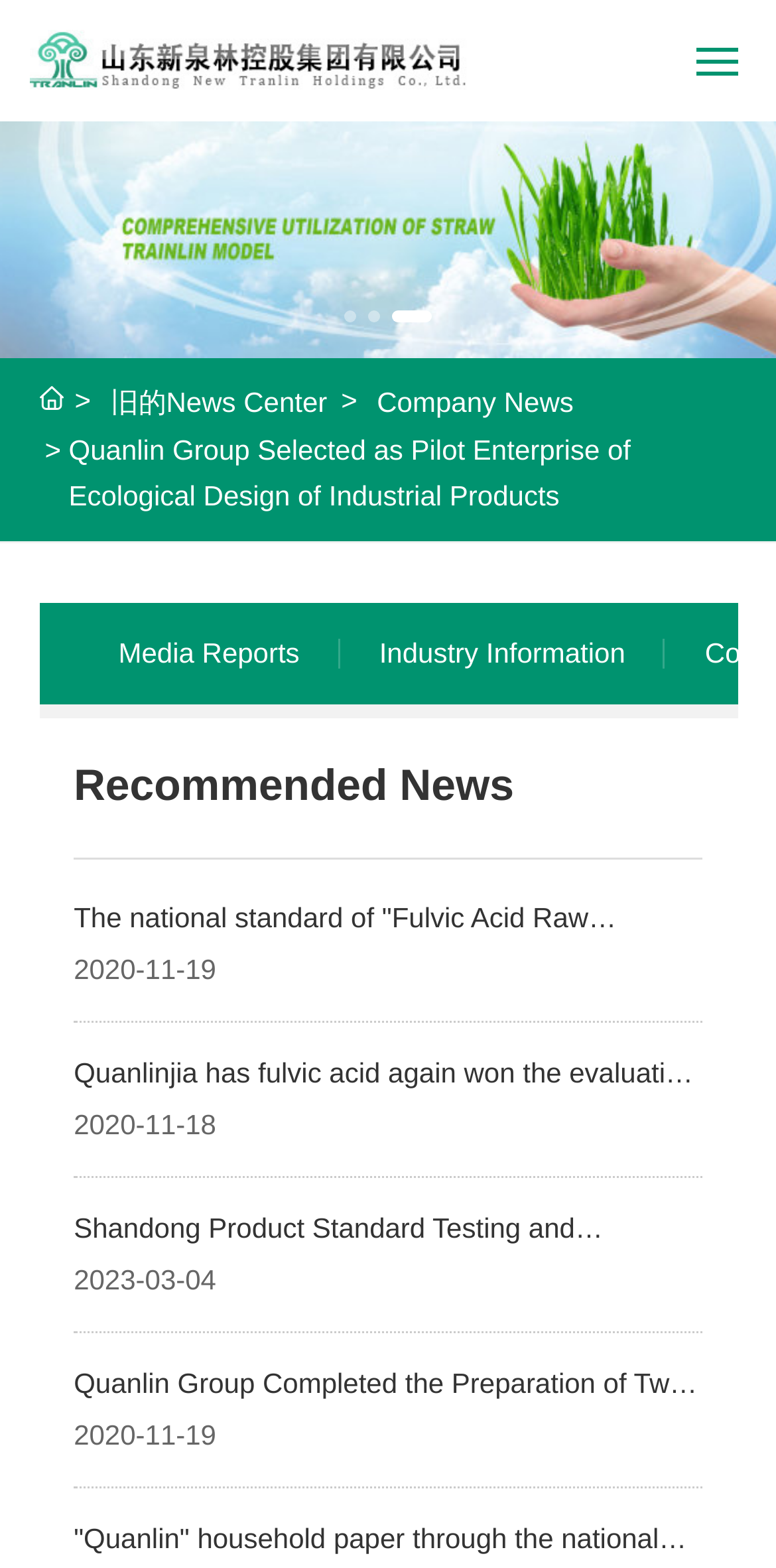Given the element description Products, predict the bounding box coordinates for the UI element in the webpage screenshot. The format should be (top-left x, top-left y, bottom-right x, bottom-right y), and the values should be between 0 and 1.

[0.051, 0.298, 0.949, 0.326]